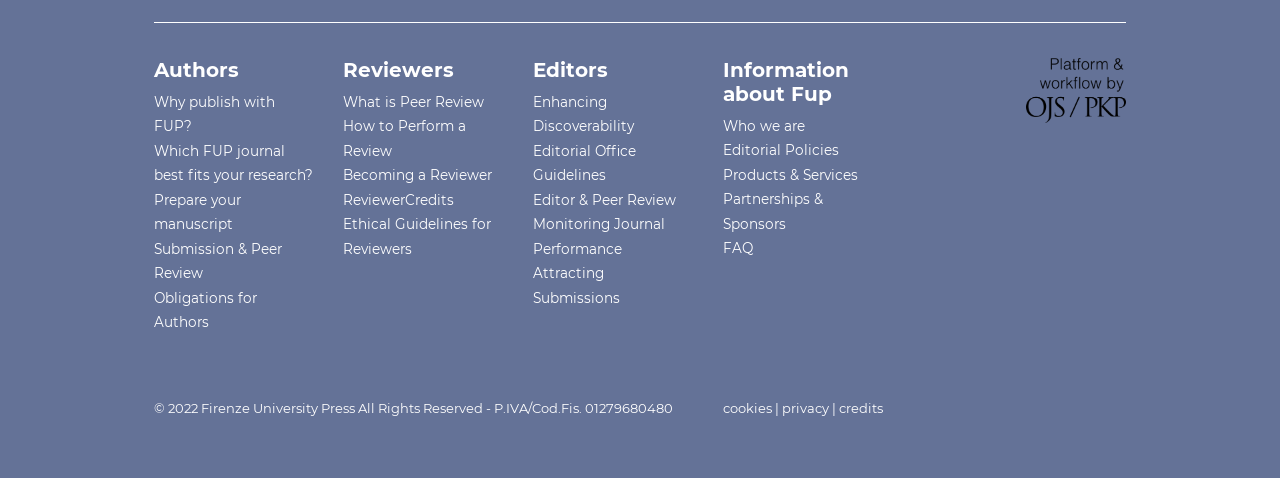Please give the bounding box coordinates of the area that should be clicked to fulfill the following instruction: "Find out who we are". The coordinates should be in the format of four float numbers from 0 to 1, i.e., [left, top, right, bottom].

[0.565, 0.247, 0.629, 0.28]